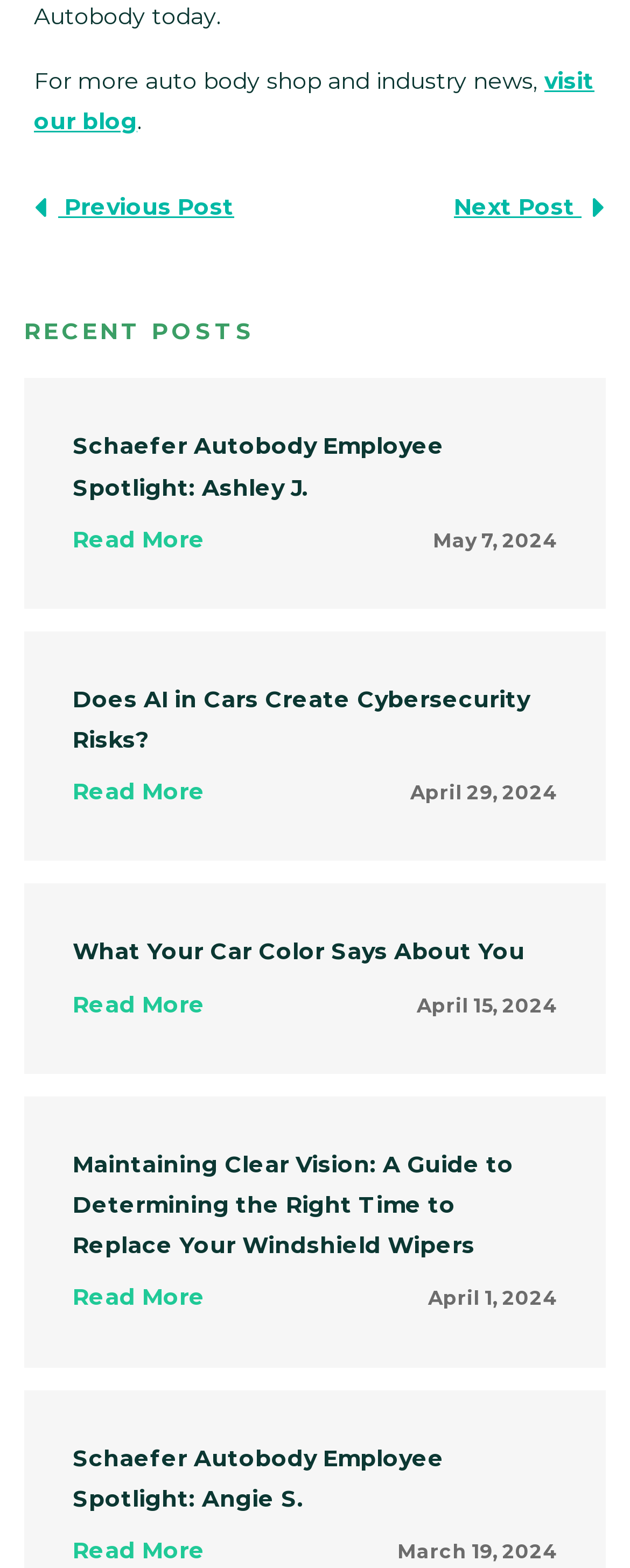Locate the bounding box coordinates of the clickable element to fulfill the following instruction: "go to previous post". Provide the coordinates as four float numbers between 0 and 1 in the format [left, top, right, bottom].

[0.054, 0.123, 0.372, 0.141]